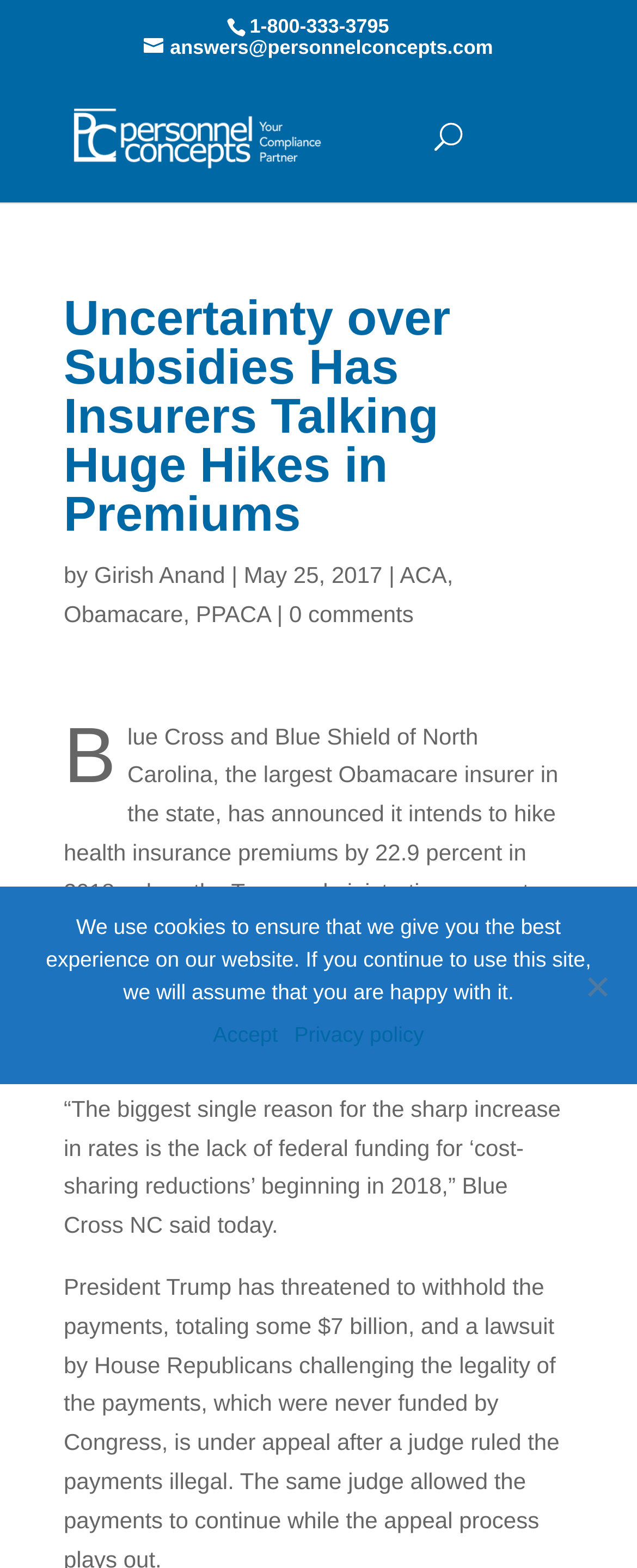Find and indicate the bounding box coordinates of the region you should select to follow the given instruction: "Learn more about Obamacare".

[0.1, 0.383, 0.288, 0.4]